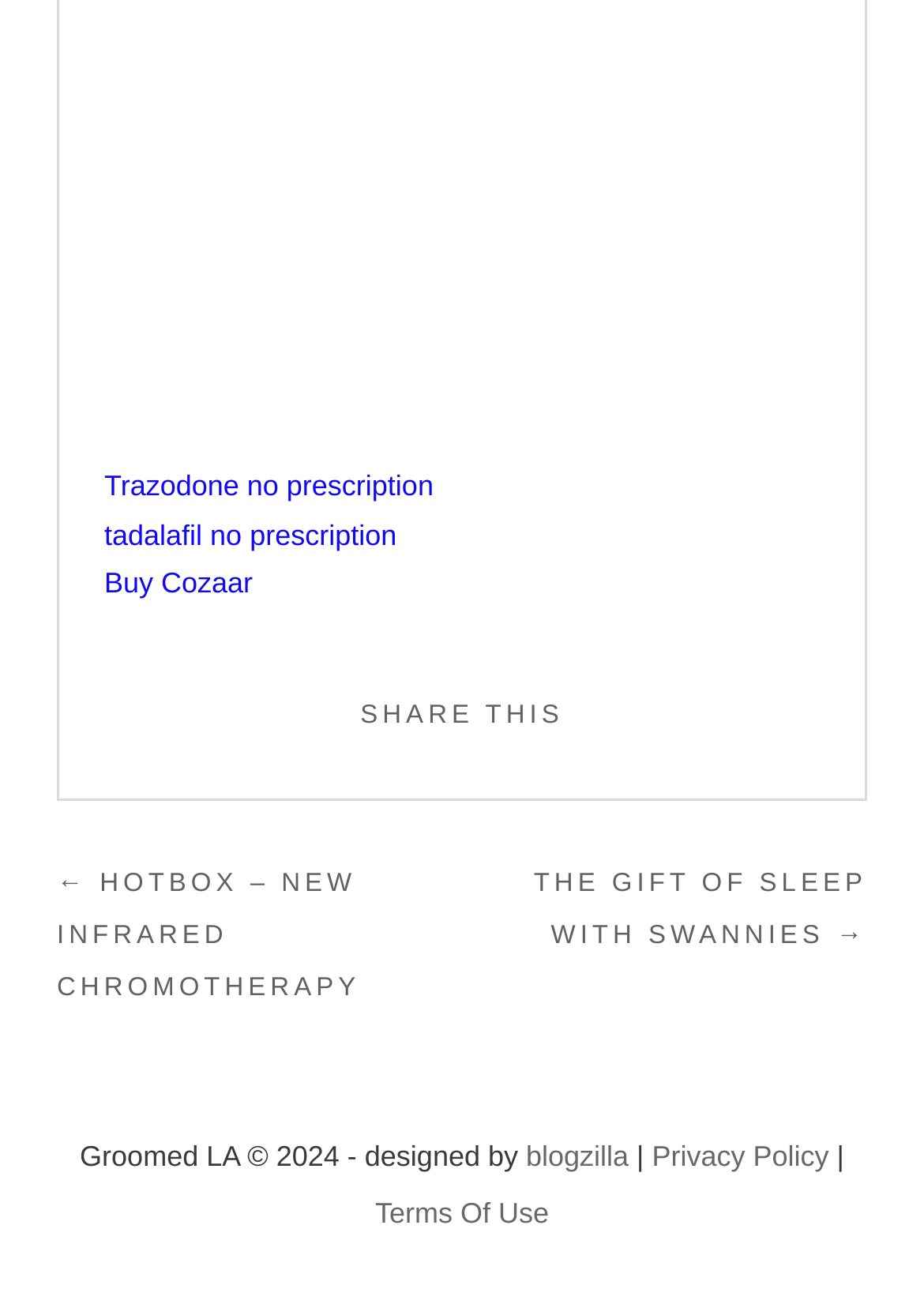Answer the following query concisely with a single word or phrase:
What is the name of the website?

Groomed LA